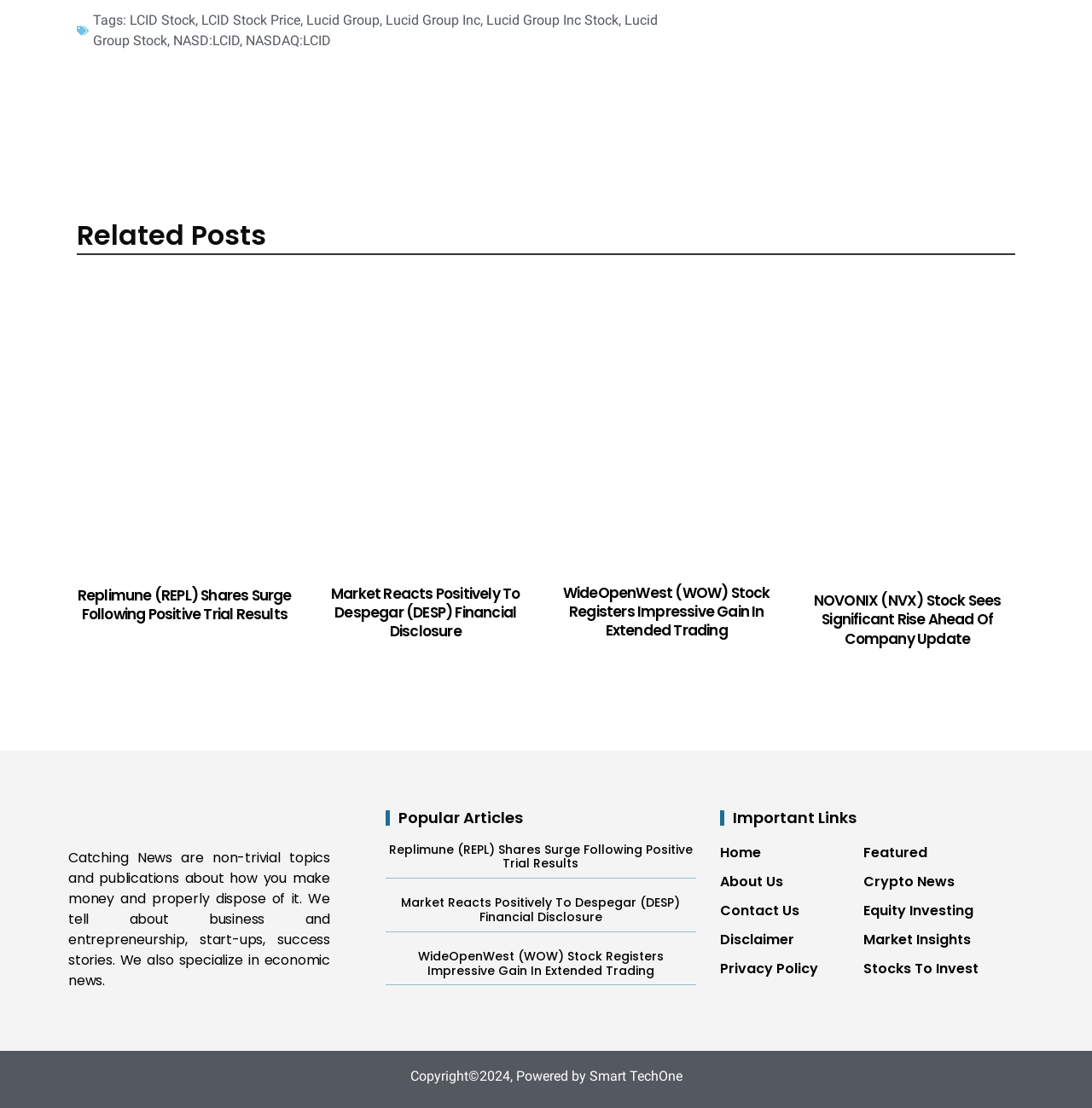Please locate the clickable area by providing the bounding box coordinates to follow this instruction: "Click on LCID Stock".

[0.119, 0.011, 0.179, 0.025]